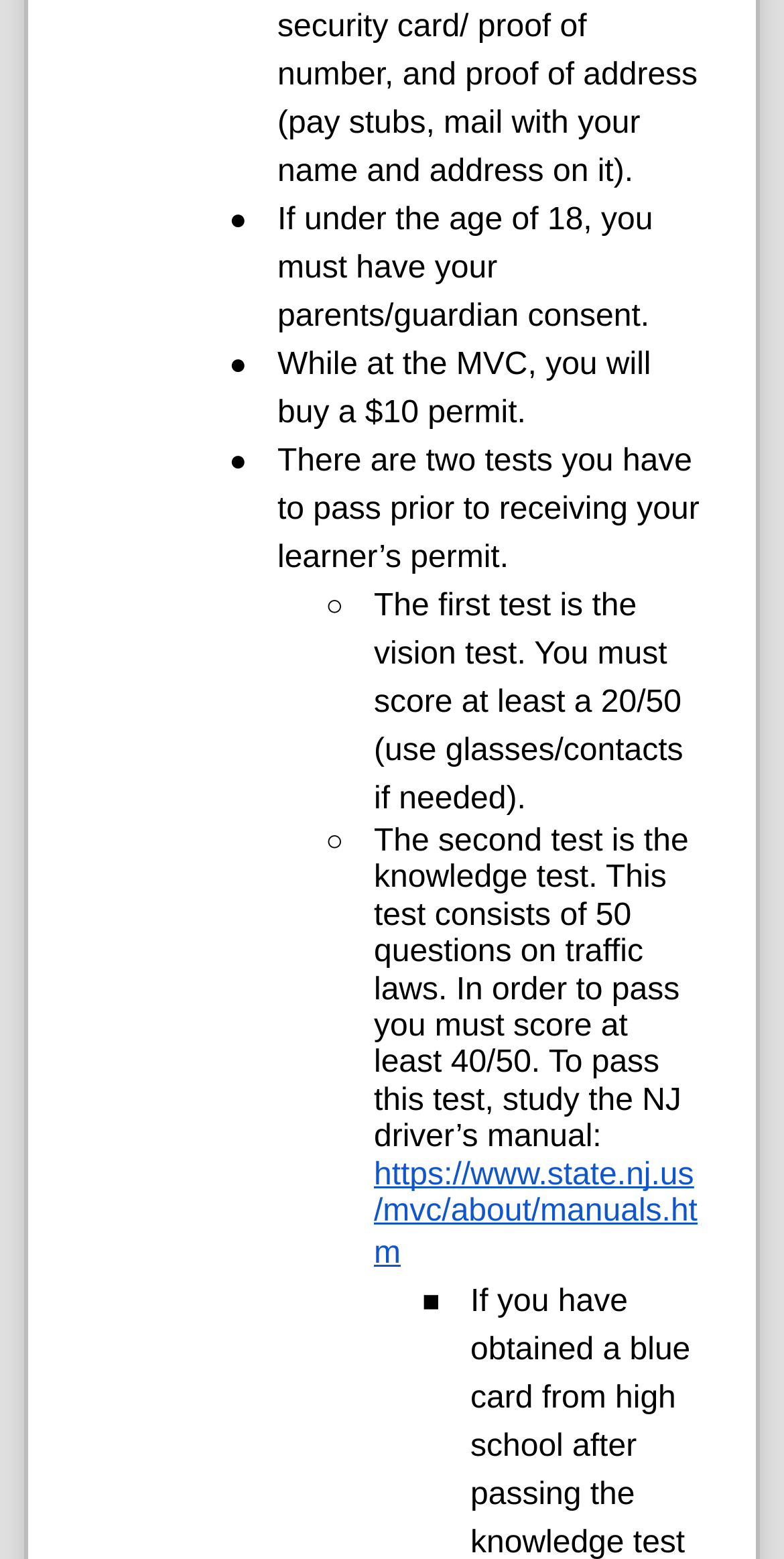Please analyze the image and provide a thorough answer to the question:
What is the minimum score required to pass the knowledge test?

According to the webpage, the knowledge test consists of 50 questions on traffic laws, and you must score at least 40/50 to pass.